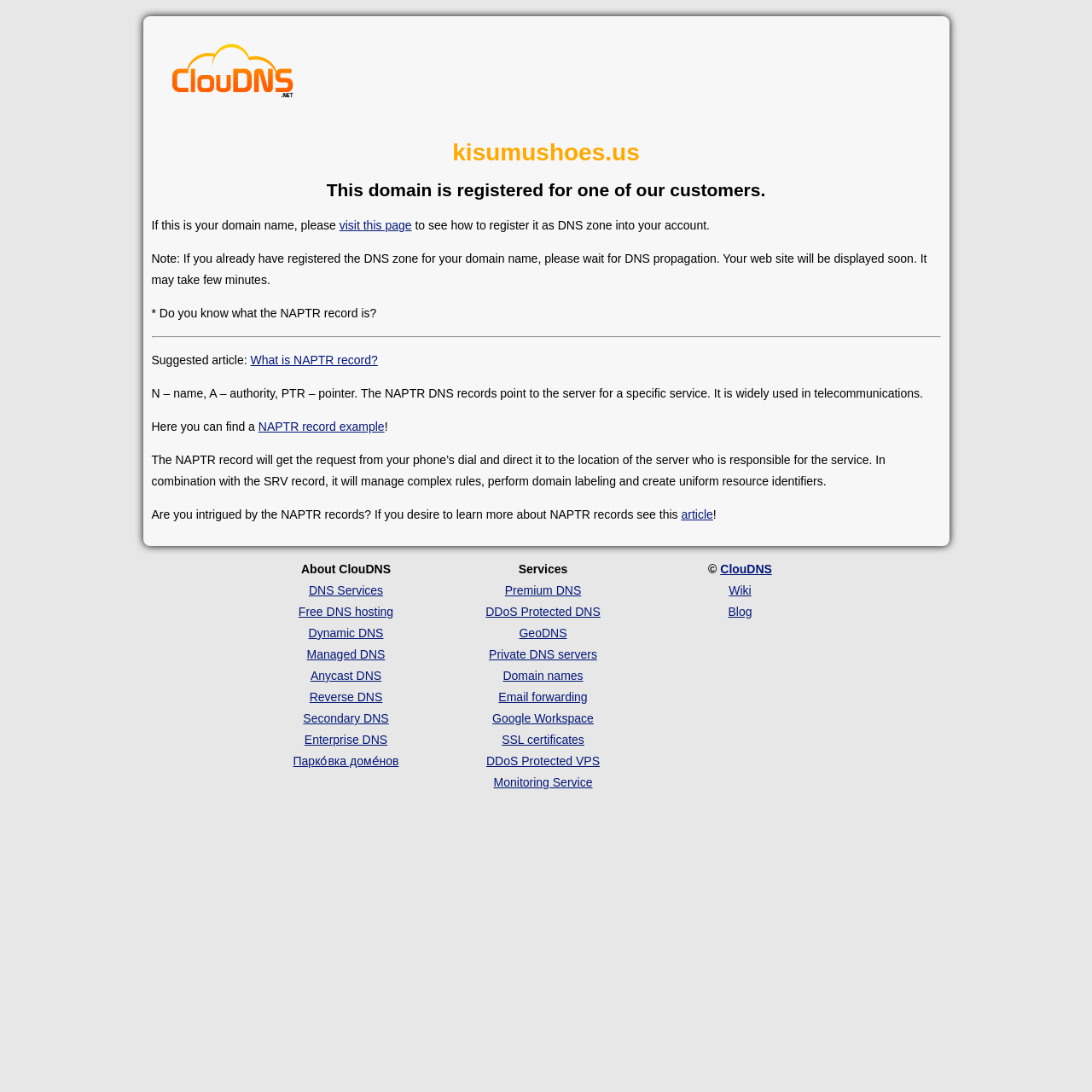Provide the bounding box coordinates, formatted as (top-left x, top-left y, bottom-right x, bottom-right y), with all values being floating point numbers between 0 and 1. Identify the bounding box of the UI element that matches the description: parent_node: kisumushoes.us title="Cloud DNS"

[0.154, 0.038, 0.271, 0.099]